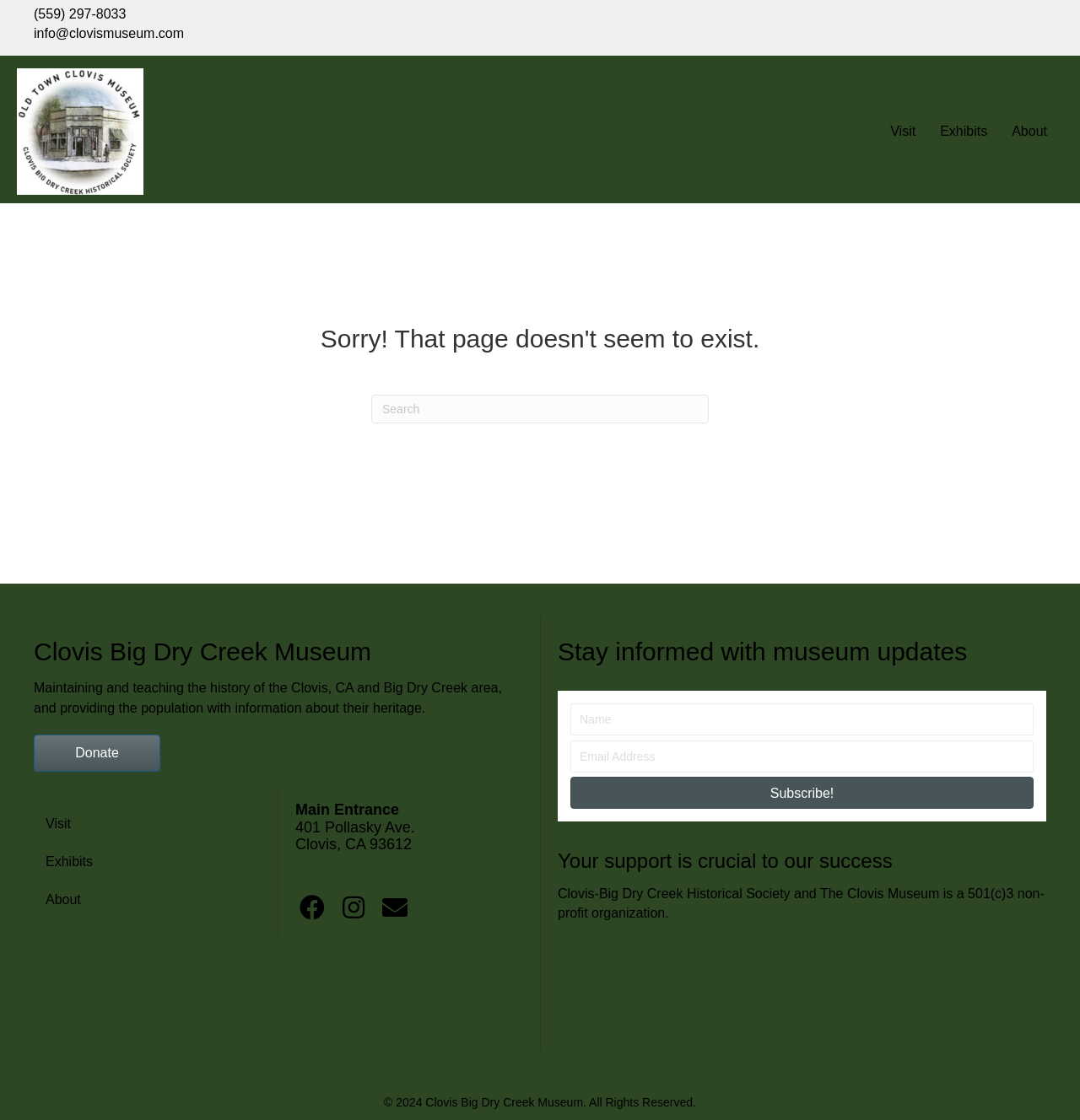Provide your answer to the question using just one word or phrase: How can I stay informed about museum updates?

Subscribe